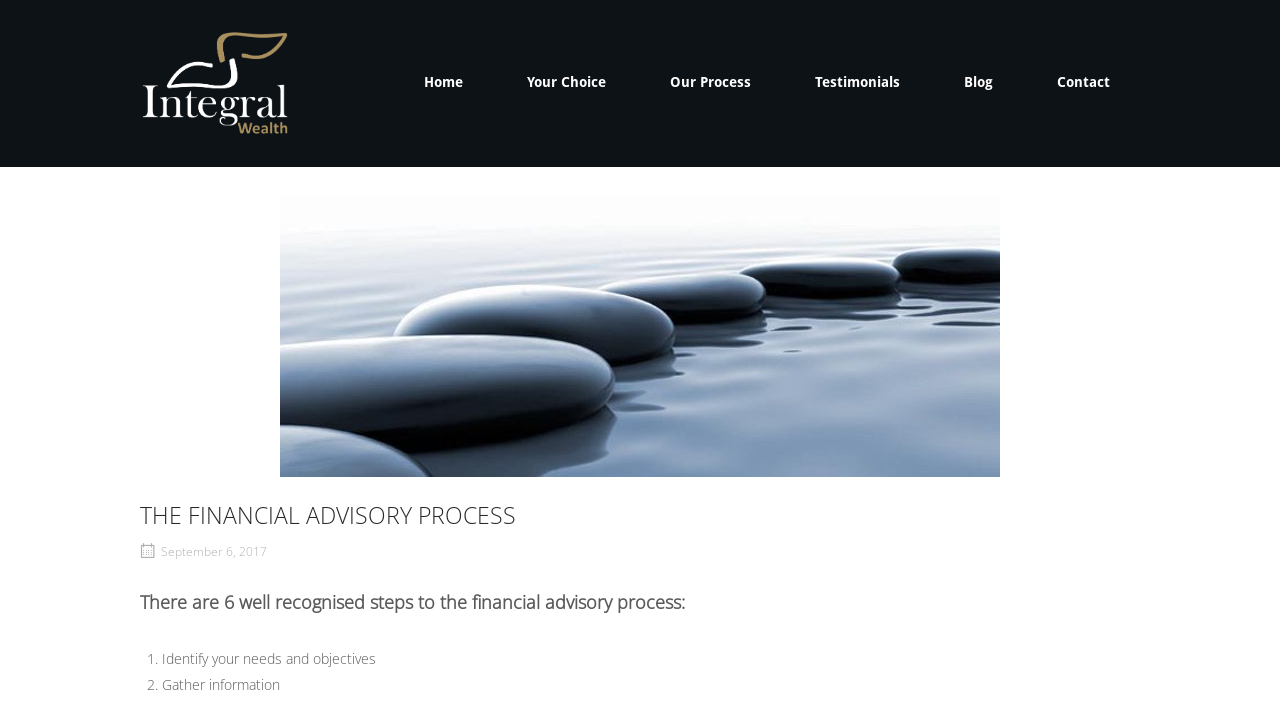Please pinpoint the bounding box coordinates for the region I should click to adhere to this instruction: "read about our process".

[0.5, 0.103, 0.61, 0.134]